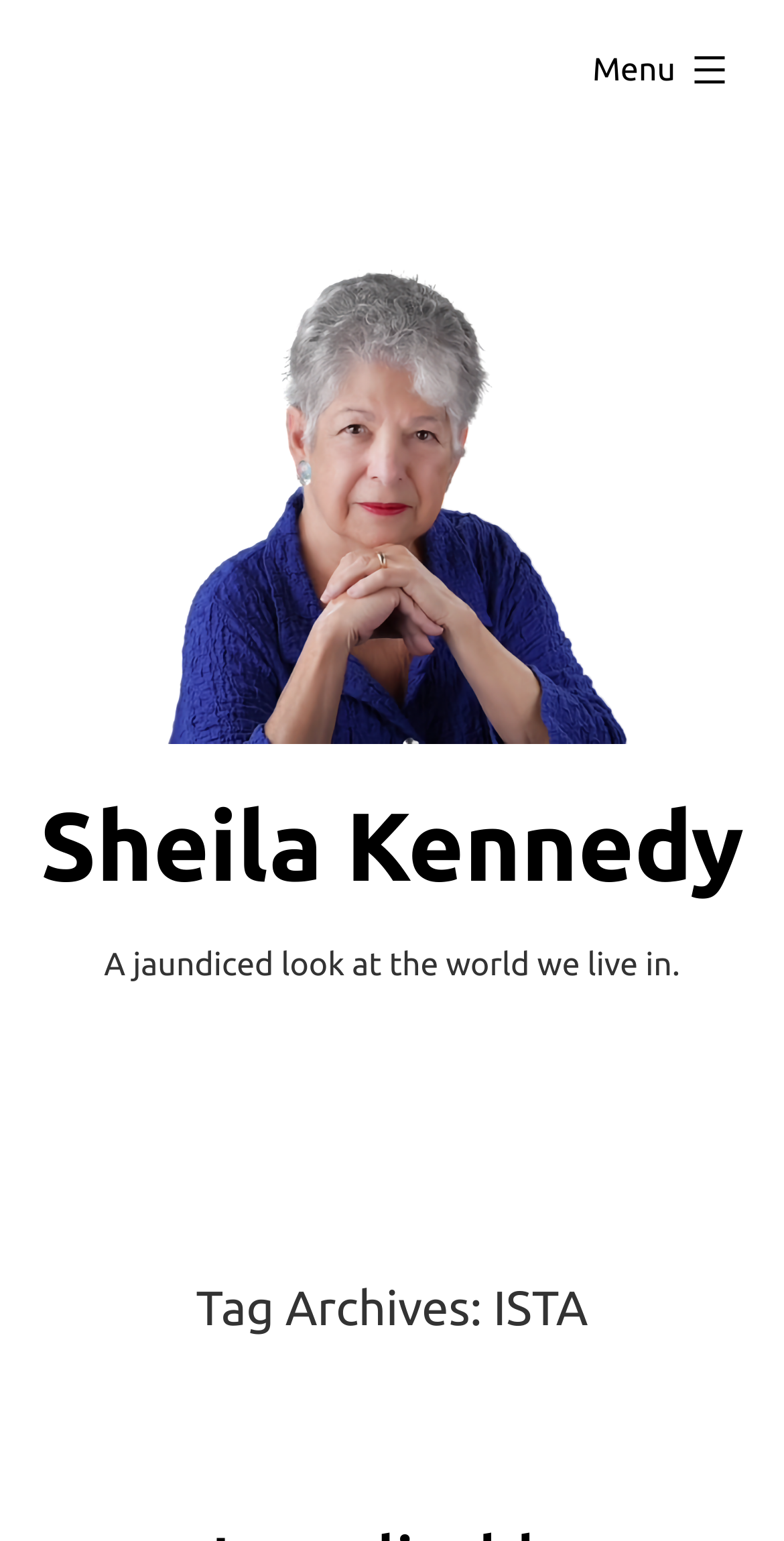How many links to the author's profile are there?
Please provide a comprehensive answer to the question based on the webpage screenshot.

There are two links to the author's profile, one located at the top of the webpage with the text 'Sheila Kennedy', and another located below the author's profile picture with the same text.